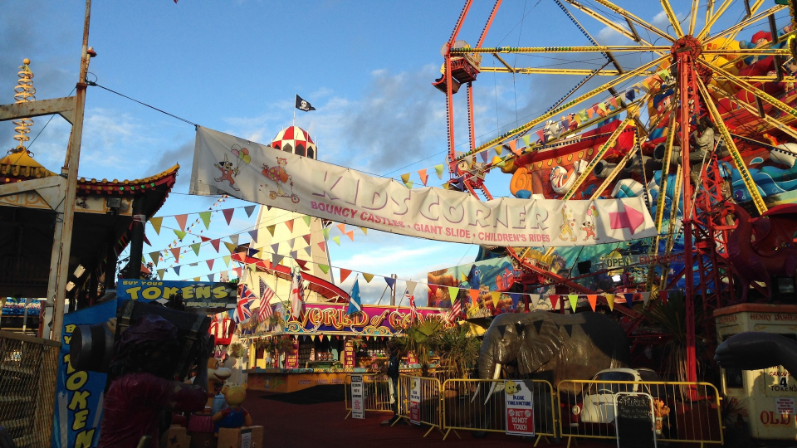Break down the image and describe each part extensively.

The image captures a vibrant and colorful carnival scene, bustling with energy. A large, festive banner reading "KIDS CORNER" dominates the top of the scene, indicating a dedicated area for children featuring attractions such as bouncy castles, a giant slide, and various rides. Surrounding the banner, colorful triangular flags flutter in the breeze, enhancing the festive atmosphere. 

To the left, a towering structure resembling a traditional carousel or funfair ride can be seen, while on the right, a prominent ferris wheel looms against a clear blue sky, adding to the carnival vibe. The ground is decorated with tropical plants and various stalls displaying tokens, inviting families and children to partake in the fun. The overall scene suggests a lively environment filled with joy and laughter, perfect for a family outing.